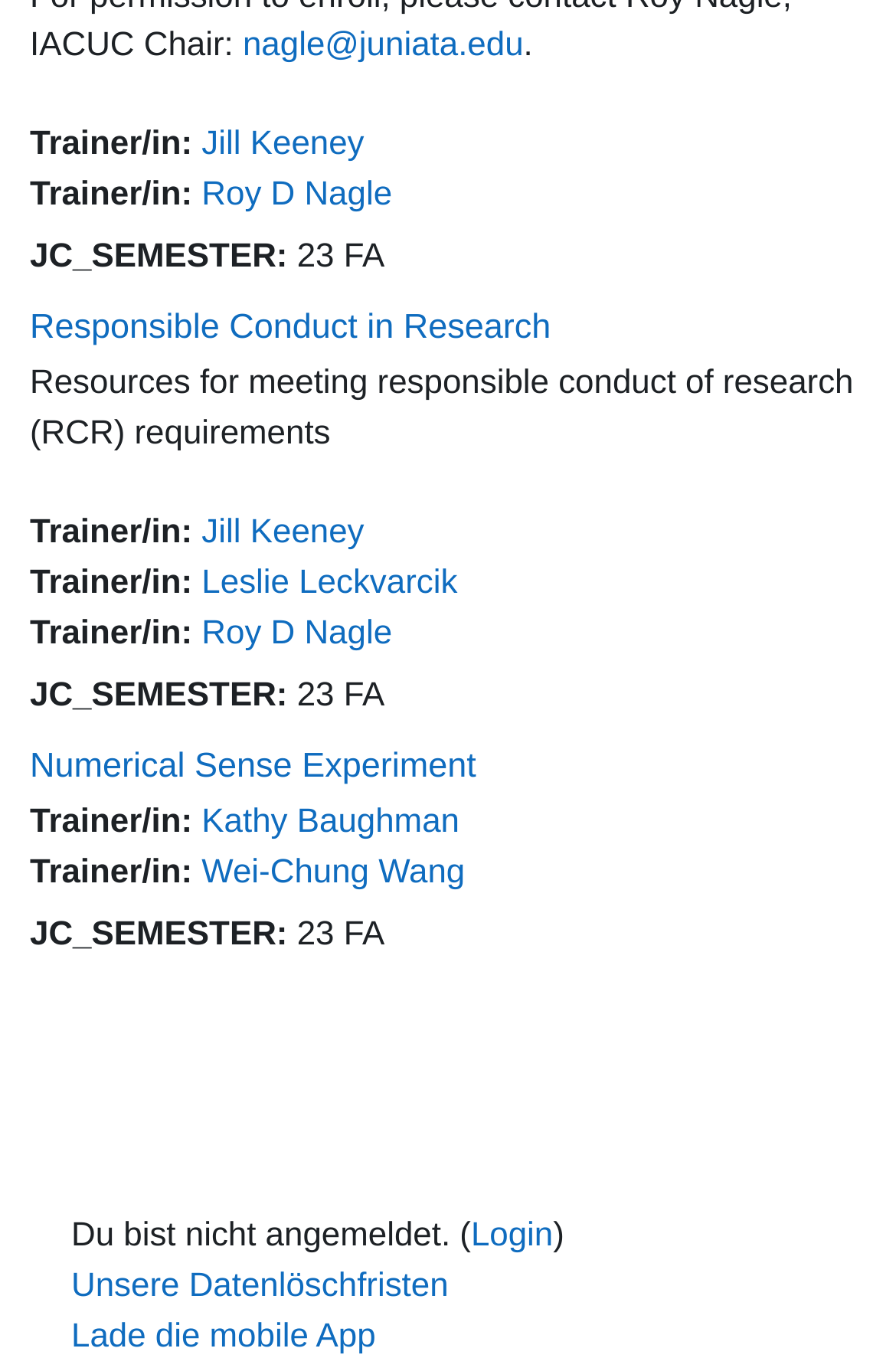Pinpoint the bounding box coordinates of the clickable area necessary to execute the following instruction: "Click on the 'Lade die mobile App' link". The coordinates should be given as four float numbers between 0 and 1, namely [left, top, right, bottom].

[0.079, 0.971, 0.419, 0.998]